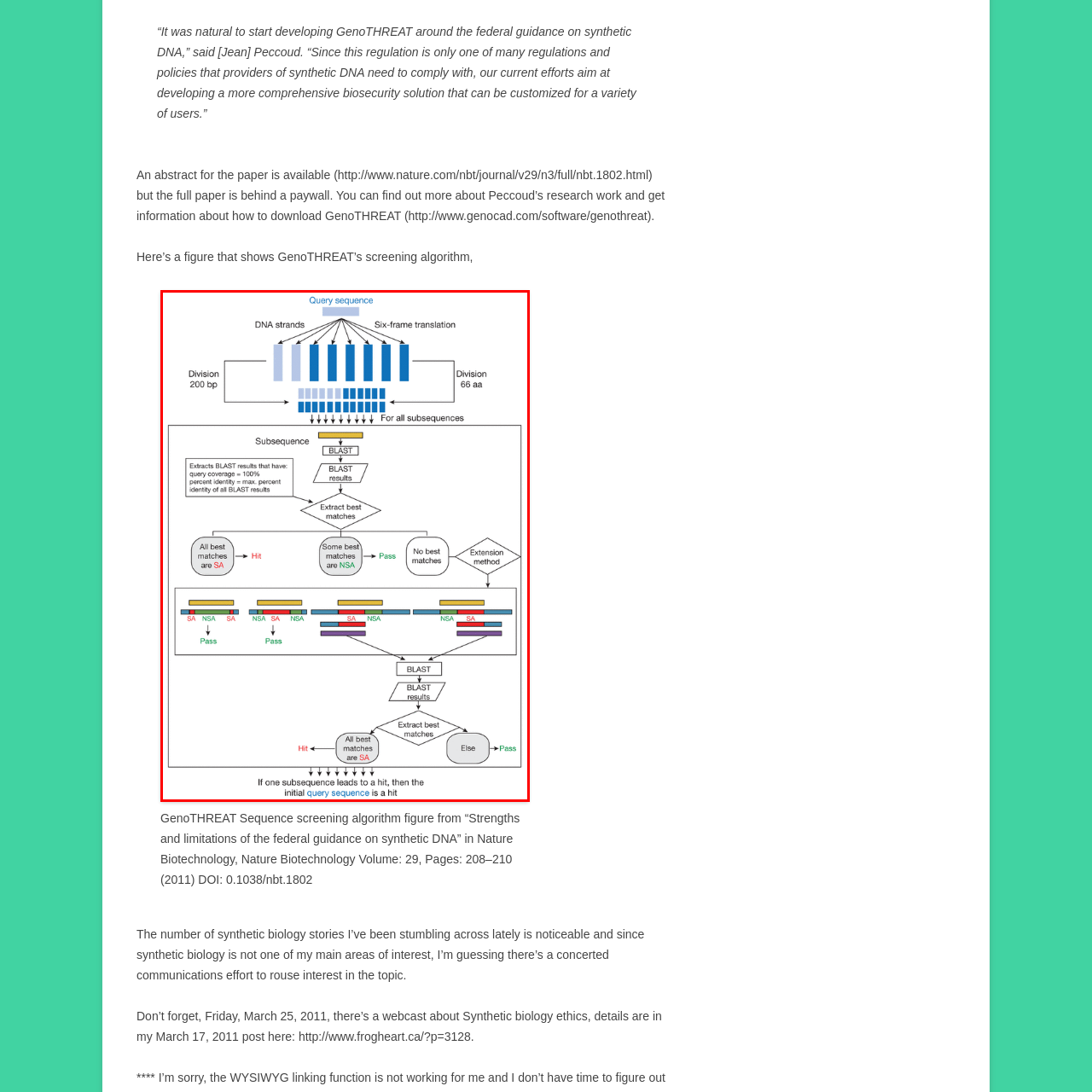What is the purpose of the BLAST tool? Focus on the image highlighted by the red bounding box and respond with a single word or a brief phrase.

Identifying matches